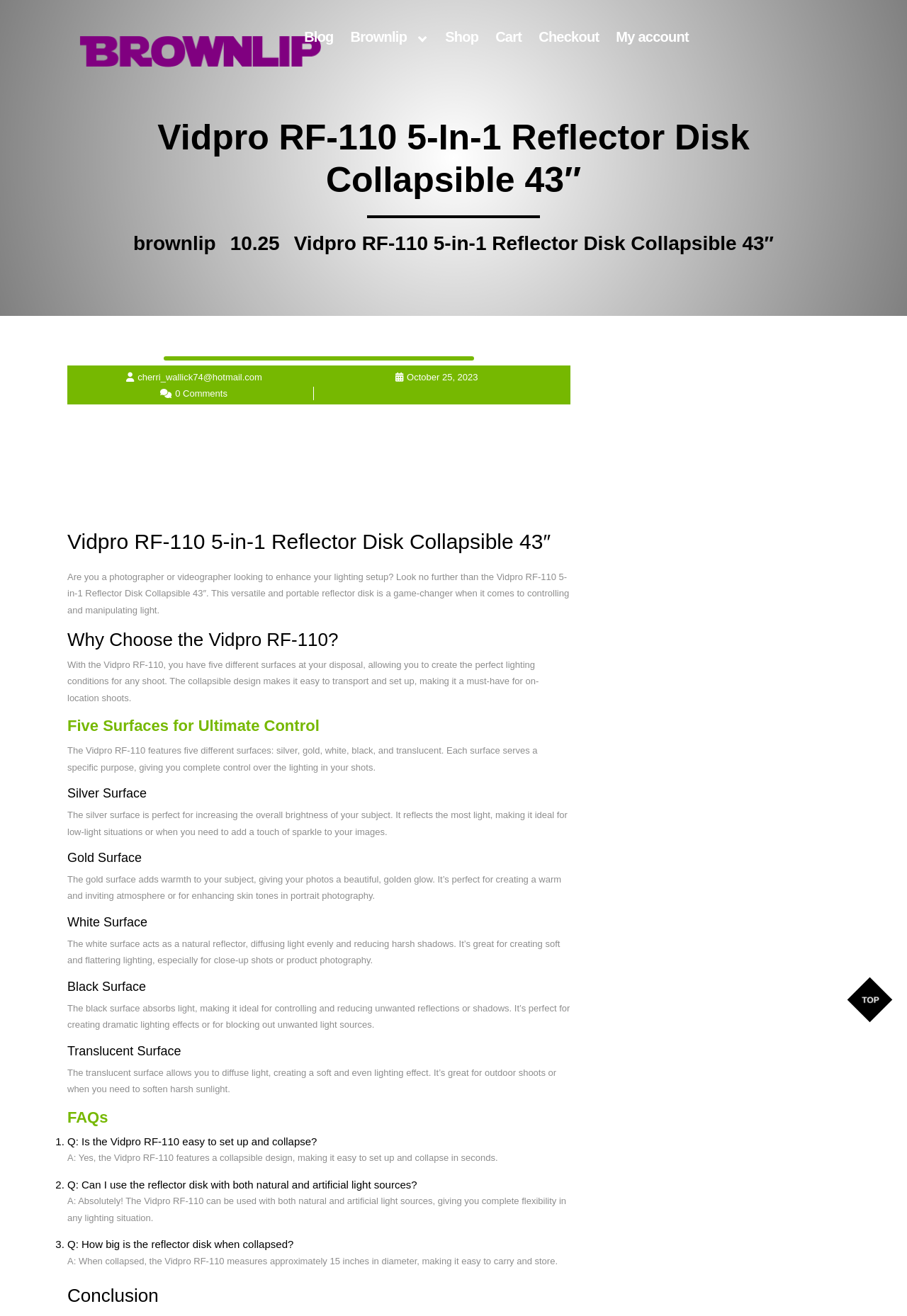Please specify the bounding box coordinates of the clickable section necessary to execute the following command: "Click the 'Cart' link".

[0.546, 0.022, 0.575, 0.034]